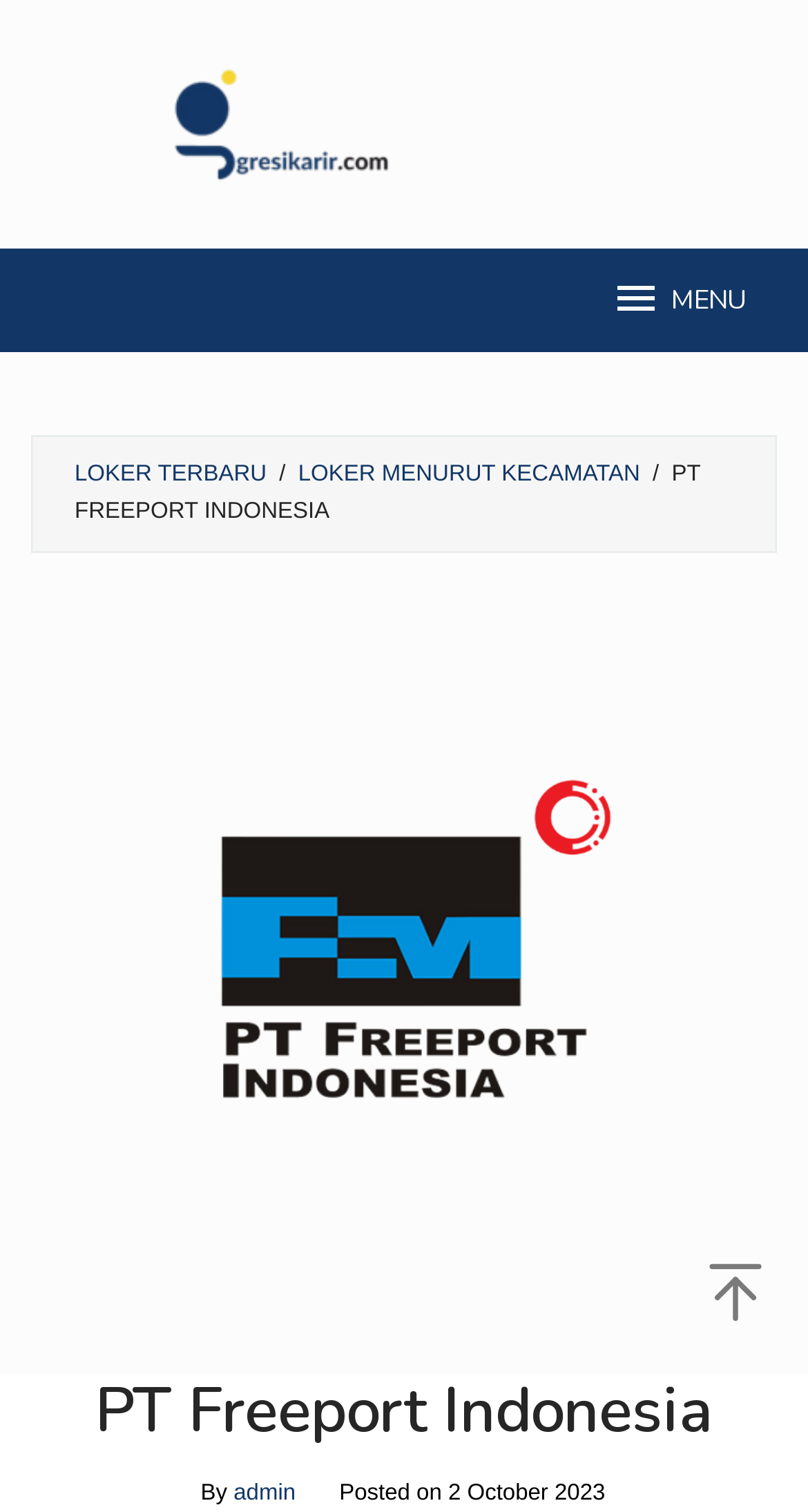From the webpage screenshot, identify the region described by Loker Menurut Kecamatan. Provide the bounding box coordinates as (top-left x, top-left y, bottom-right x, bottom-right y), with each value being a floating point number between 0 and 1.

[0.369, 0.305, 0.792, 0.322]